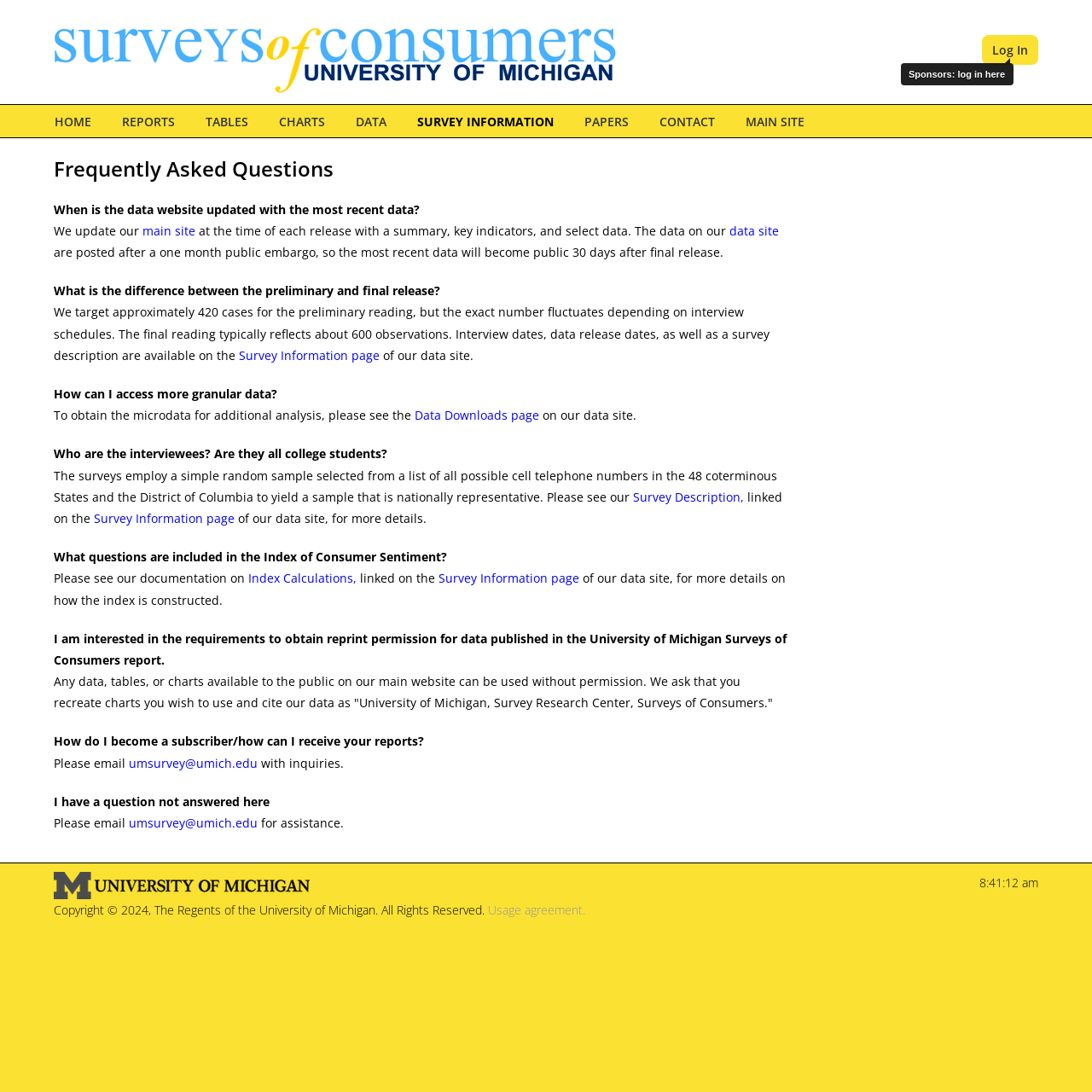Please identify the bounding box coordinates of the region to click in order to complete the given instruction: "View the 'Survey Information' page". The coordinates should be four float numbers between 0 and 1, i.e., [left, top, right, bottom].

[0.368, 0.096, 0.521, 0.126]